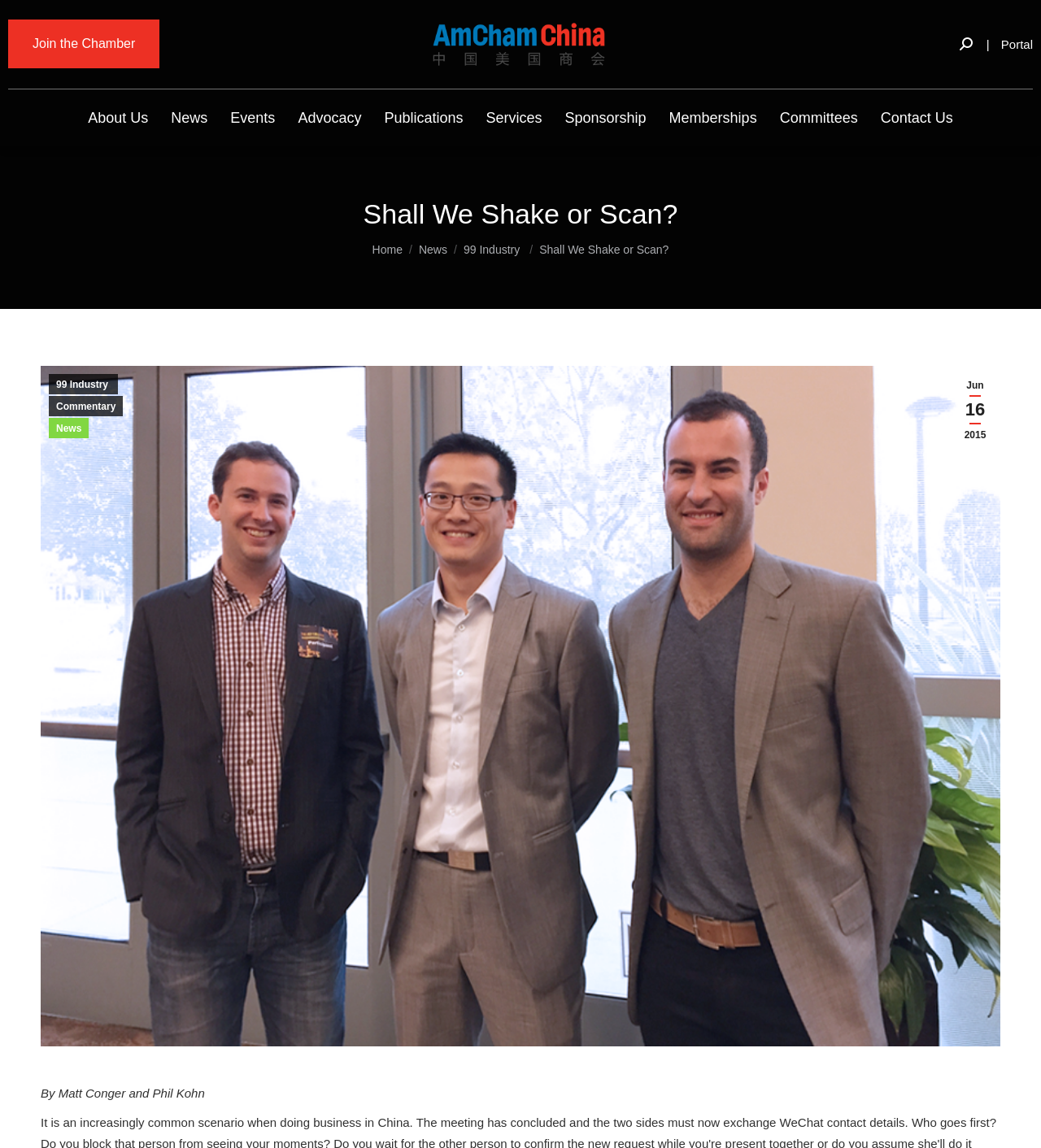Using the information from the screenshot, answer the following question thoroughly:
How many main navigation categories are there?

The main navigation categories can be found in the top navigation bar, which includes links to 'About Us', 'News', 'Events', 'Advocacy', 'Publications', 'Services', and 'Sponsorship', totaling 7 main categories.